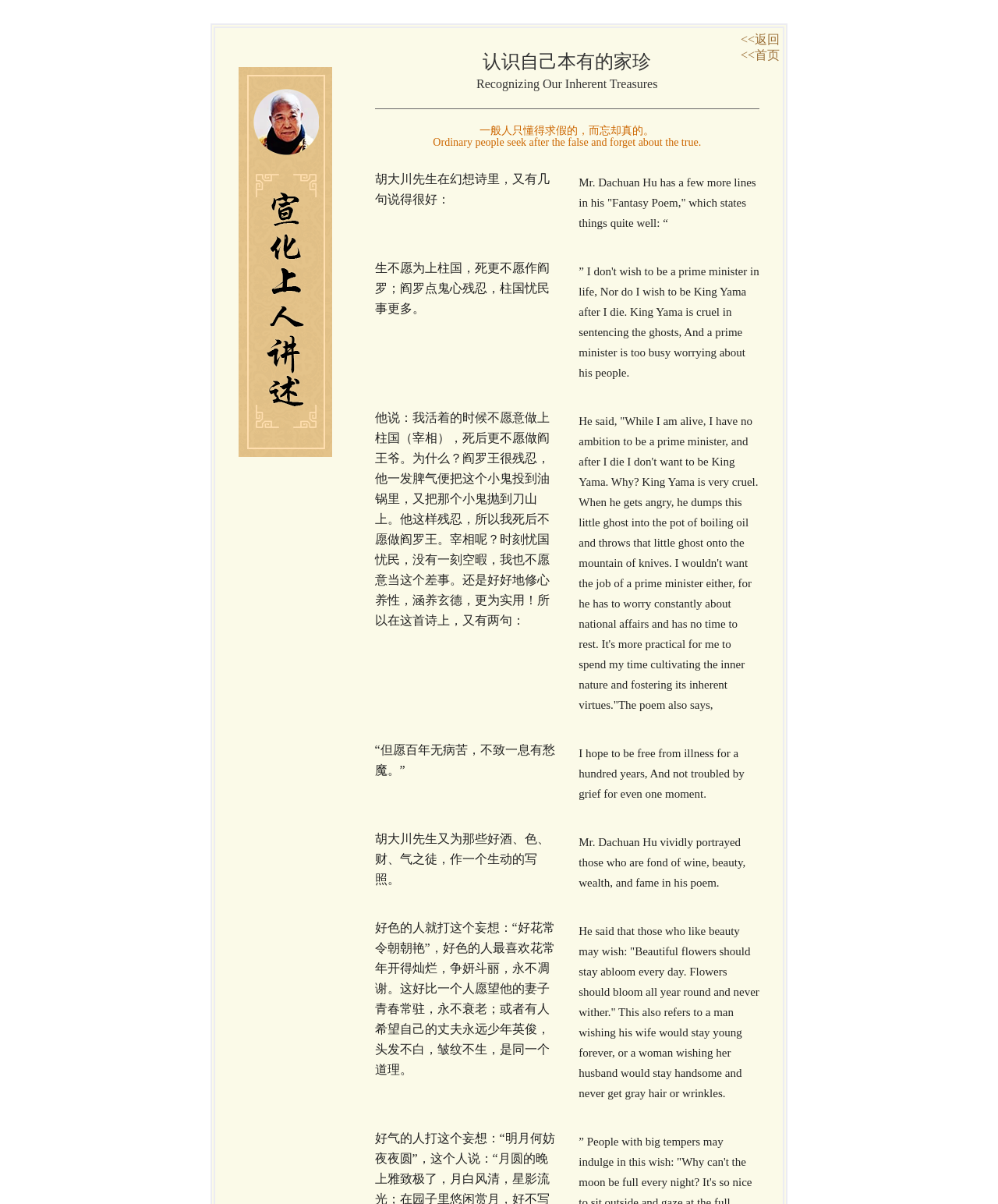Analyze the image and answer the question with as much detail as possible: 
What is the author's attitude towards wealth and material possessions?

Based on the text, the author appears to be critical of those who are overly attached to wealth and material possessions, suggesting that they are fleeting and unimportant in the grand scheme of things.